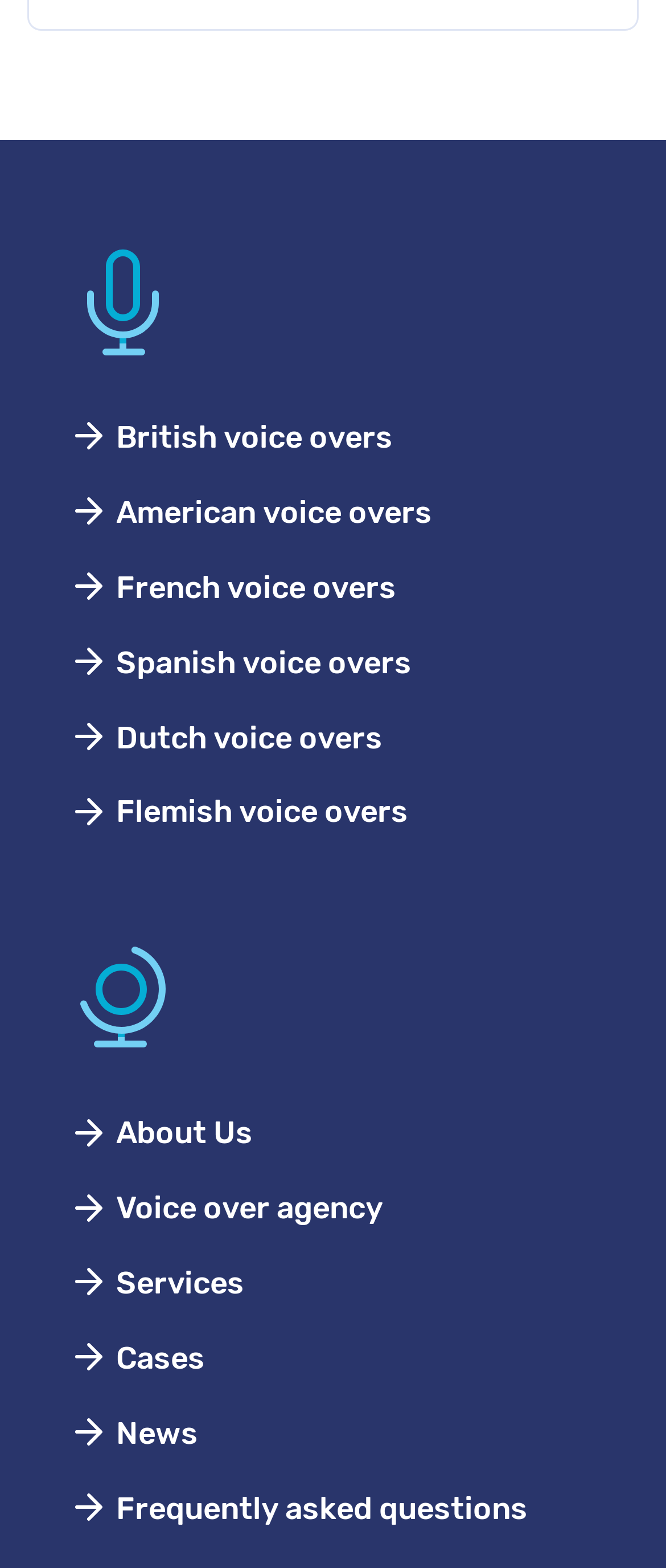What type of voice overs are offered?
Please analyze the image and answer the question with as much detail as possible.

The webpage offers voice overs in multiple languages, including British, American, French, Spanish, Dutch, and Flemish, as indicated by the links on the webpage.